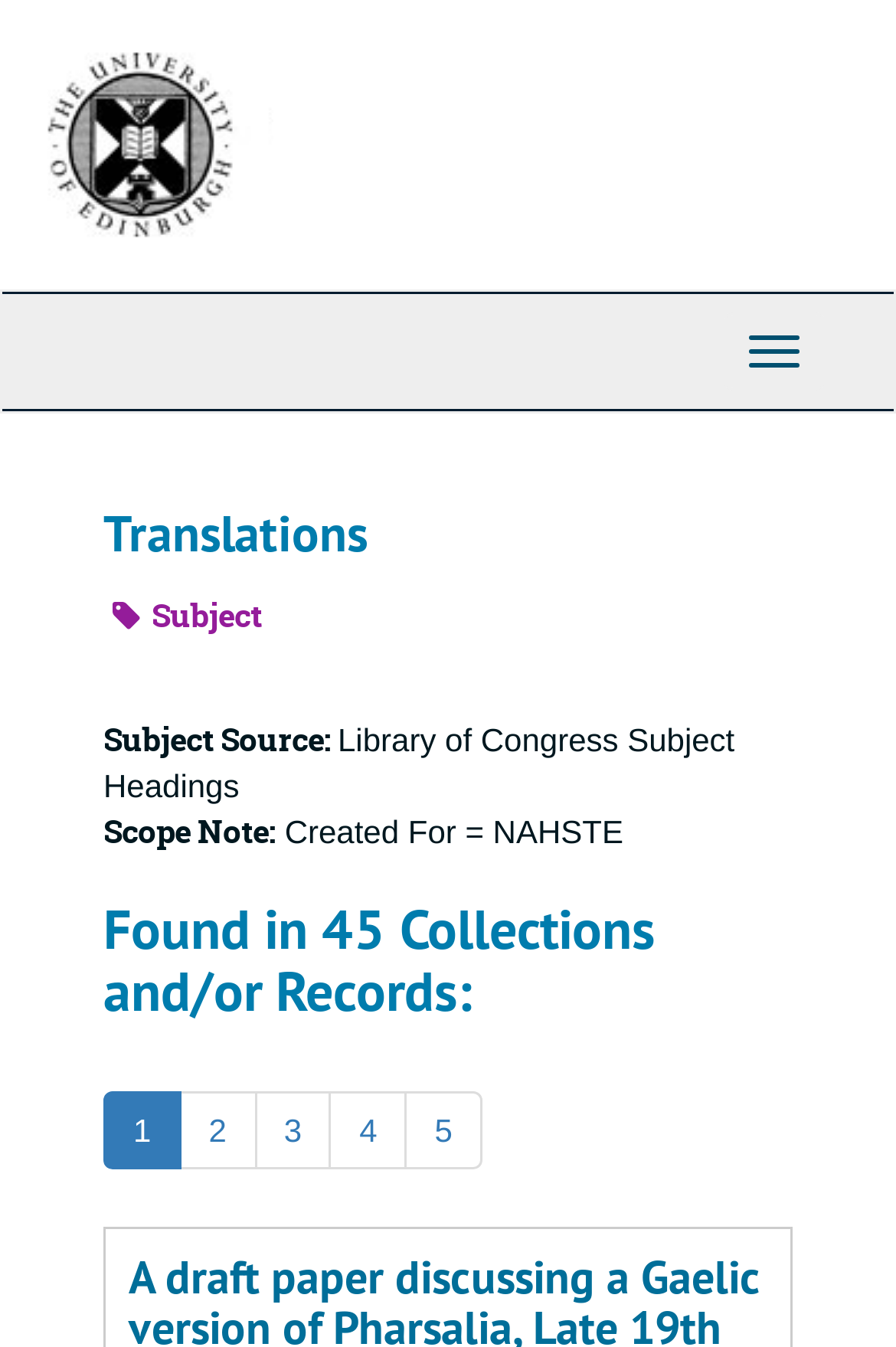Provide a single word or phrase answer to the question: 
How many links are there for collections and/or records?

5